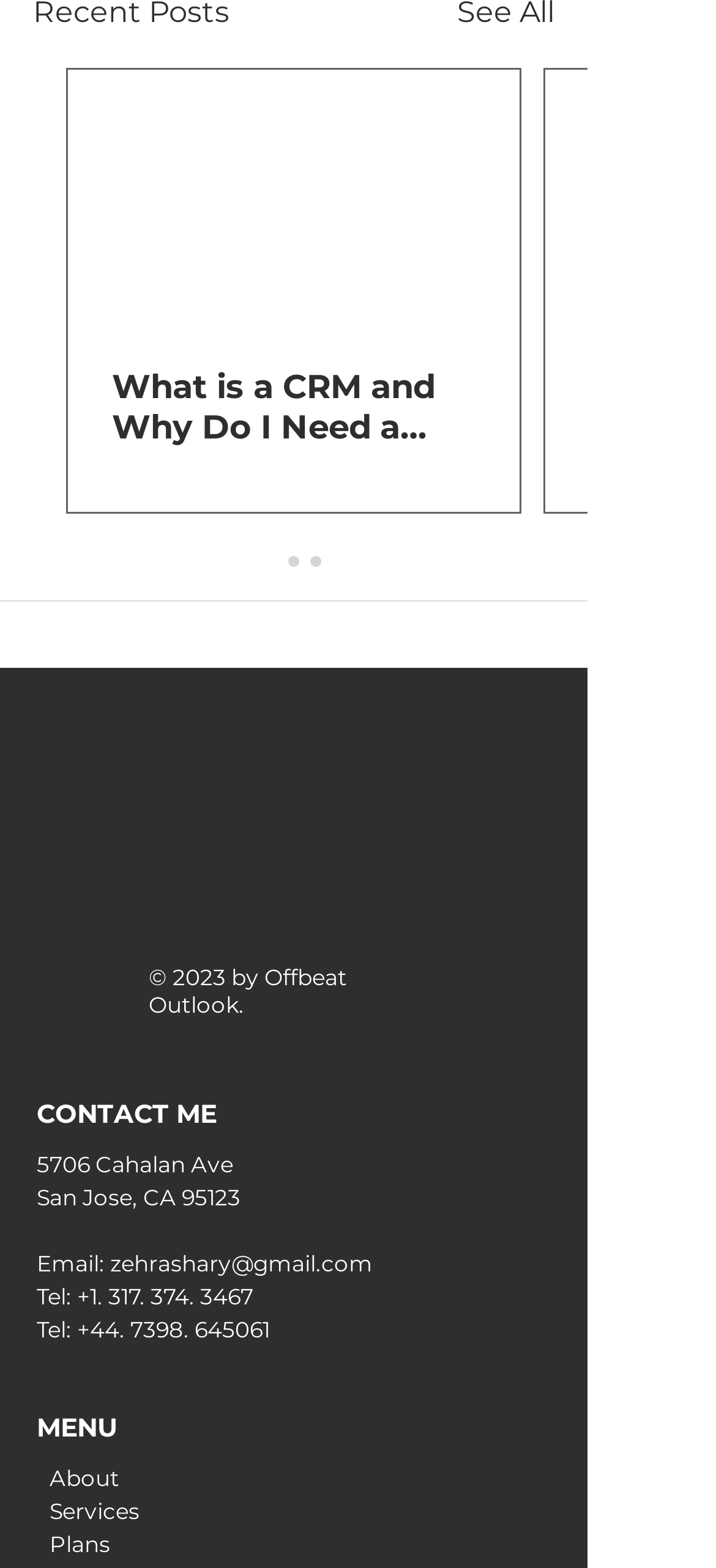How many social media links are there?
Give a thorough and detailed response to the question.

There are three social media links: Youtube, TikTok, and LinkedIn, which can be found in the 'Social Bar' section.